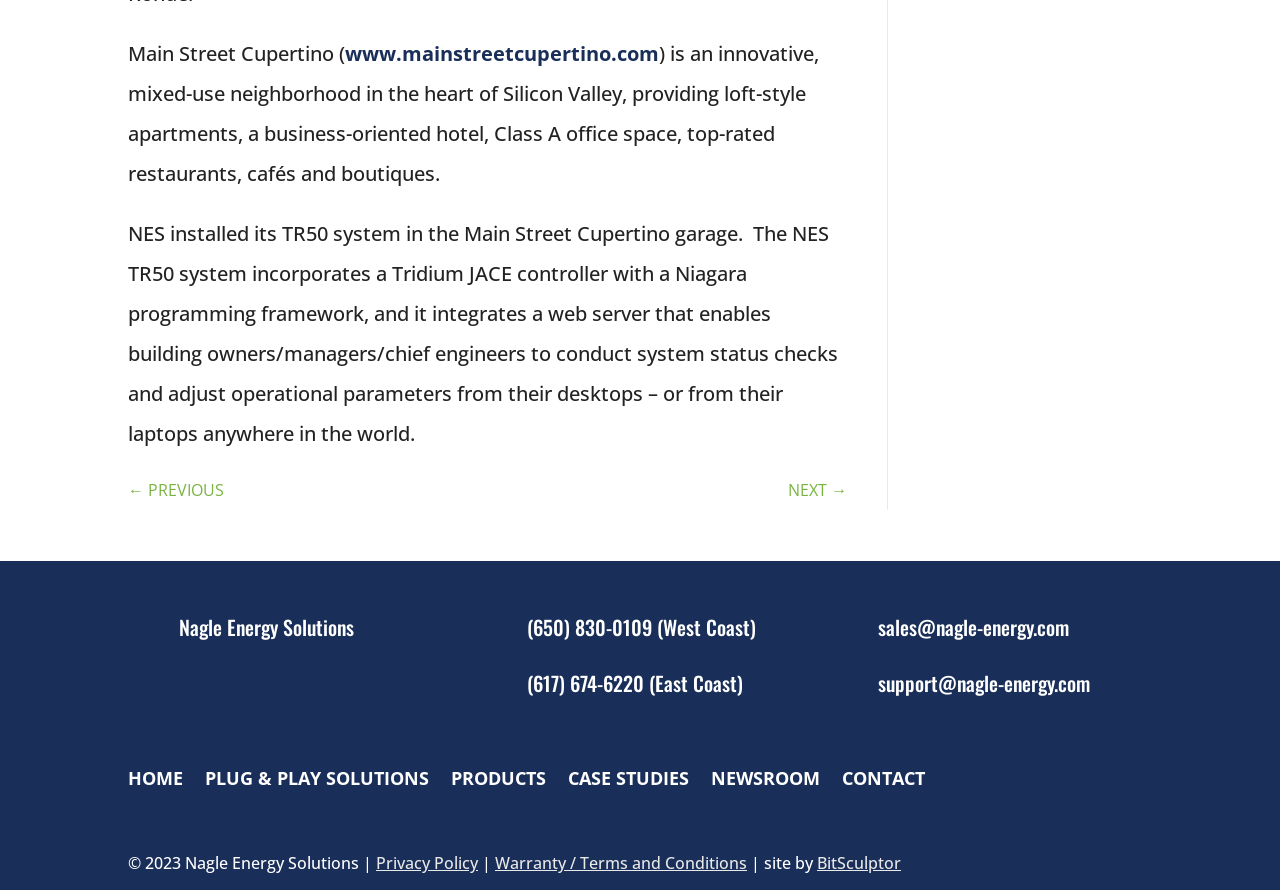Provide the bounding box coordinates in the format (top-left x, top-left y, bottom-right x, bottom-right y). All values are floating point numbers between 0 and 1. Determine the bounding box coordinate of the UI element described as: Plug & Play Solutions

[0.16, 0.862, 0.335, 0.897]